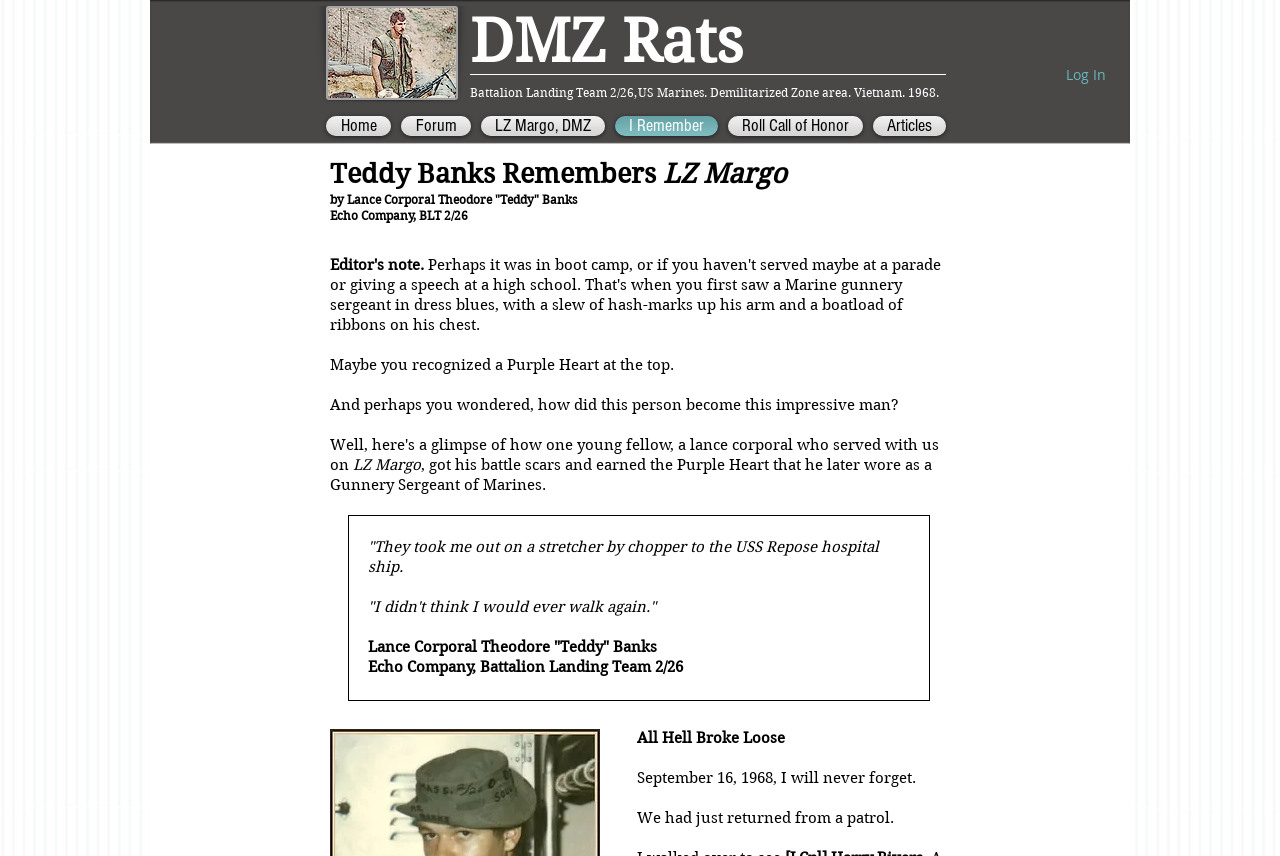Craft a detailed narrative of the webpage's structure and content.

The webpage is about Teddy Banks, a Marine who served in the Demilitarized Zone (DMZ) in Vietnam in 1968. At the top of the page, there is a heading "DMZ Rats" with a link to the same title. Below this, there are three headings that provide context about Teddy Banks' service: "Battalion Landing Team 2/26, US Marines. Demilitarized Zone area. Vietnam. 1968."

To the right of these headings, there is a button to "Log In". Below the headings, there is a navigation menu labeled "Site" with seven links: "Home", "Forum", "LZ Margo, DMZ", "I Remember", "Roll Call of Honor", "Articles", and a heading "Teddy Banks Remembers LZ Margo".

The main content of the page is a series of paragraphs and headings that tell the story of Teddy Banks' experiences in Vietnam. The text is divided into sections, with headings such as "Echo Company, BLT 2/26" and "All Hell Broke Loose". The paragraphs describe Teddy Banks' experiences, including being wounded and earning a Purple Heart, and his memories of LZ Margo.

There are no images on the page, but the text is organized in a clear and readable format, with headings and paragraphs that guide the reader through Teddy Banks' story.